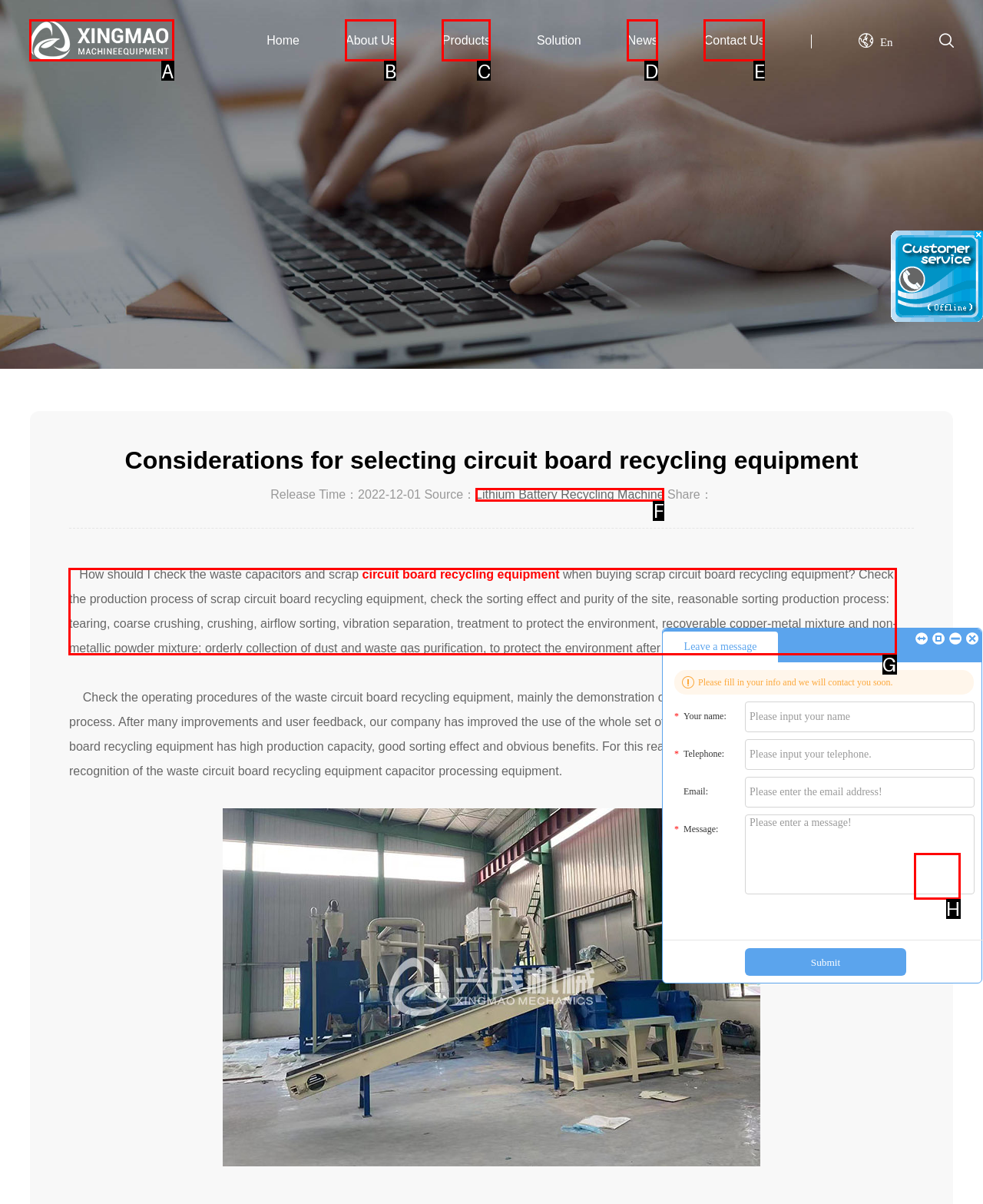For the task "Check the production process of scrap circuit board recycling equipment", which option's letter should you click? Answer with the letter only.

G